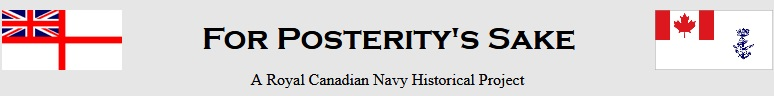Give a detailed explanation of what is happening in the image.

The image features a header for the project "For Posterity's Sake," highlighting its focus on the Royal Canadian Navy's history. The design includes the flags of the United Kingdom, Canada, and the Naval Ensign, symbolizing the rich heritage and influence of naval traditions. Central to the image is the bold title "For Posterity's Sake," accompanied by the subtitle indicating that this is a historical initiative dedicated to preserving the legacy and stories of the Royal Canadian Navy. The clean, organized layout reflects a sense of reverence and formality appropriate for historical documentation and remembrance. This visual serves as an introduction to a narrative that underscores the significance of maritime heritage in Canada's national identity.